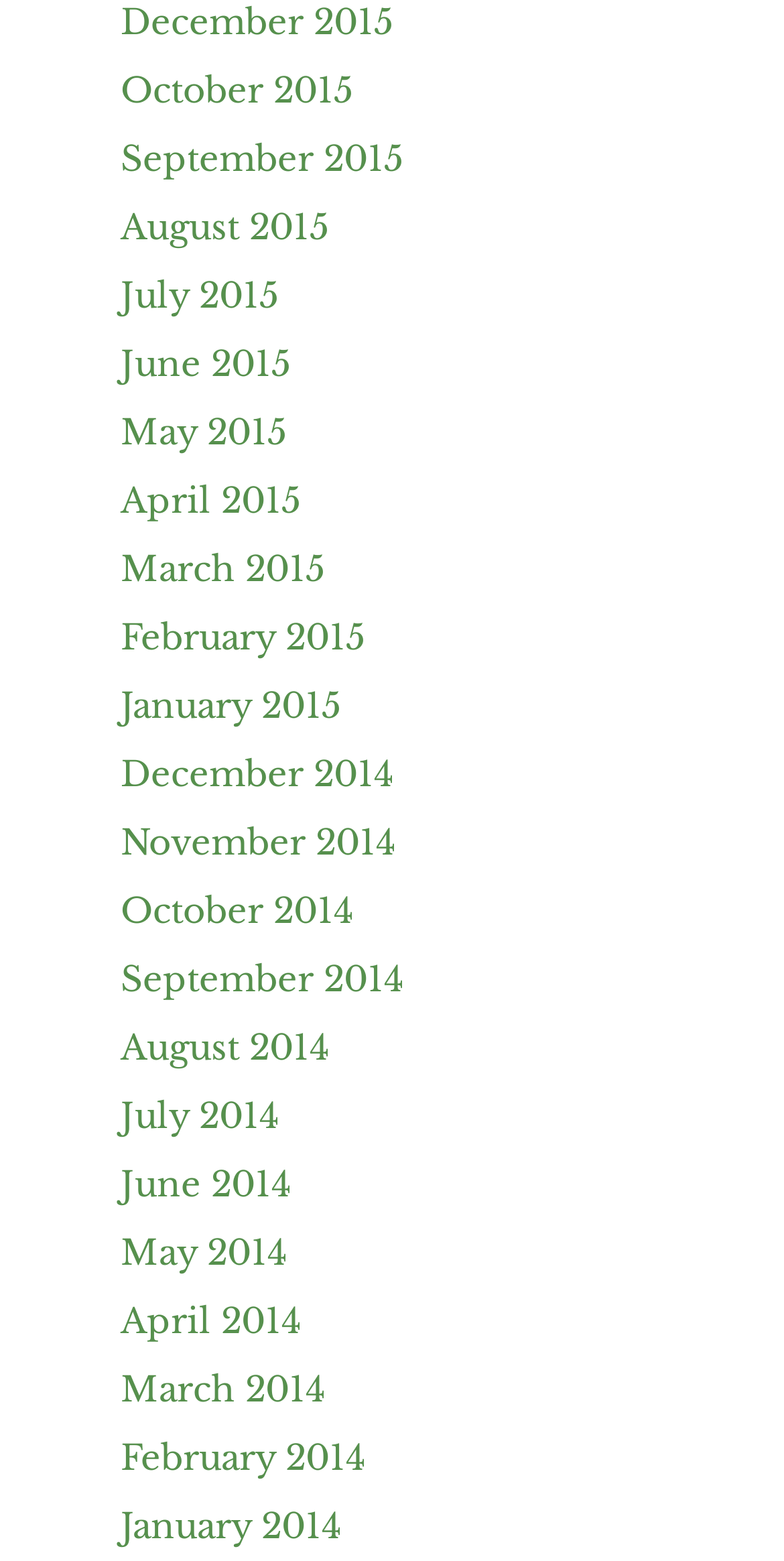Answer the question below using just one word or a short phrase: 
How many links are there in total?

33